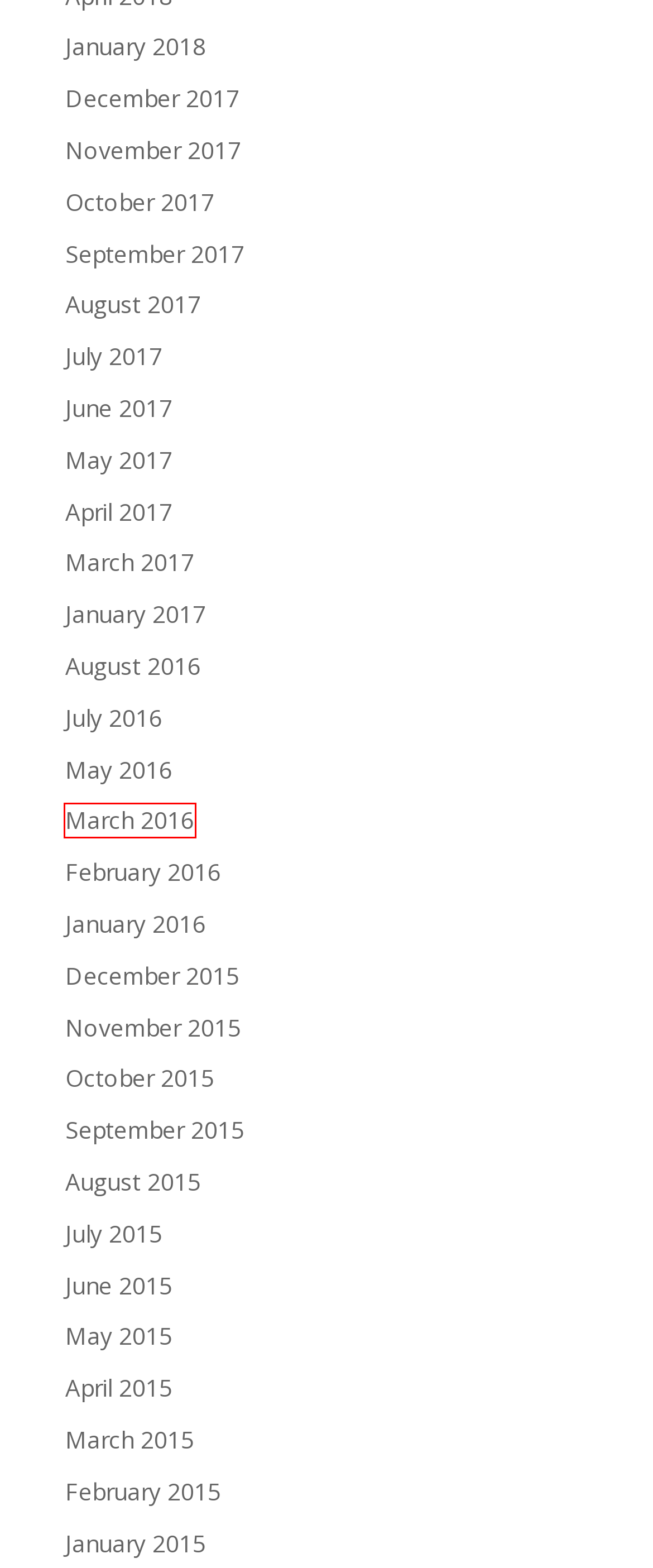With the provided screenshot showing a webpage and a red bounding box, determine which webpage description best fits the new page that appears after clicking the element inside the red box. Here are the options:
A. December, 2015 | Celia Milton - Wedding Officiant
B. May, 2015 | Celia Milton - Wedding Officiant
C. March, 2016 | Celia Milton - Wedding Officiant
D. September, 2017 | Celia Milton - Wedding Officiant
E. July, 2016 | Celia Milton - Wedding Officiant
F. April, 2017 | Celia Milton - Wedding Officiant
G. February, 2015 | Celia Milton - Wedding Officiant
H. July, 2017 | Celia Milton - Wedding Officiant

C